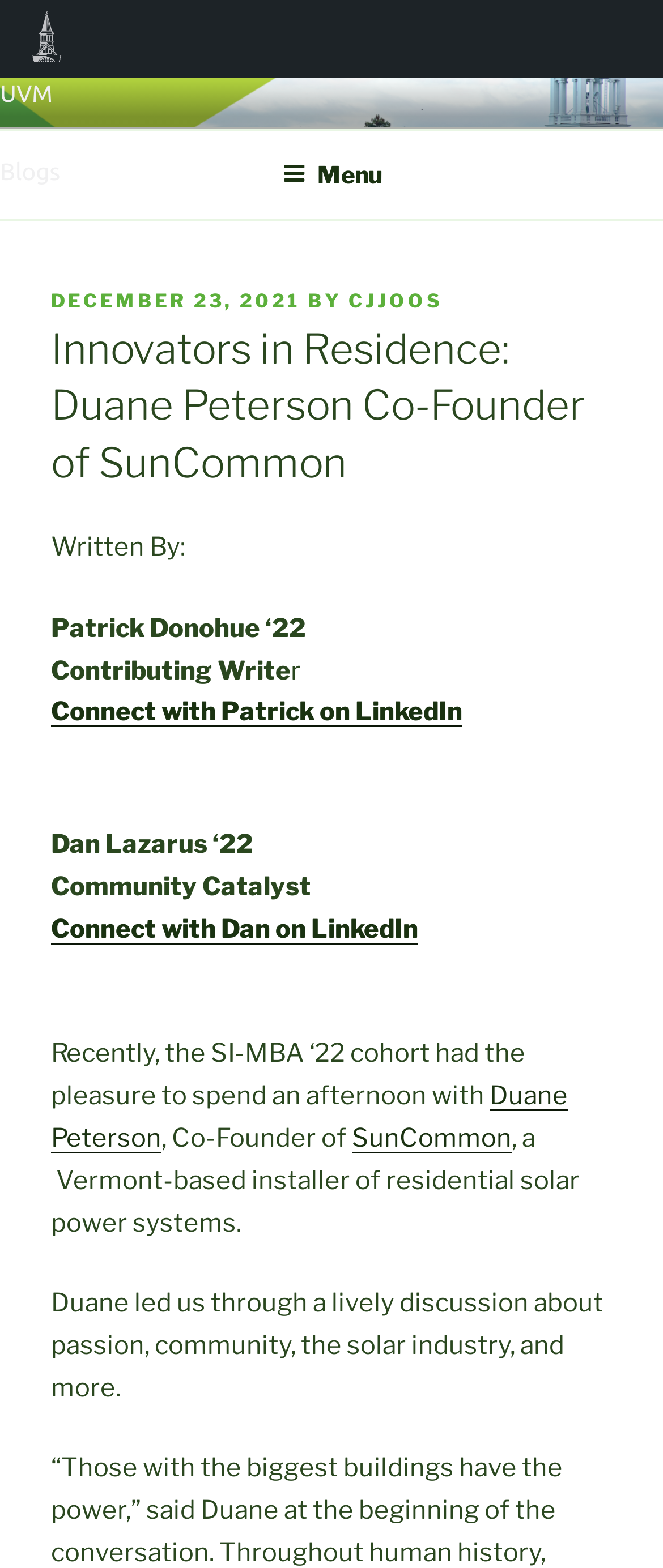Extract the main heading from the webpage content.

Innovators in Residence: Duane Peterson Co-Founder of SunCommon